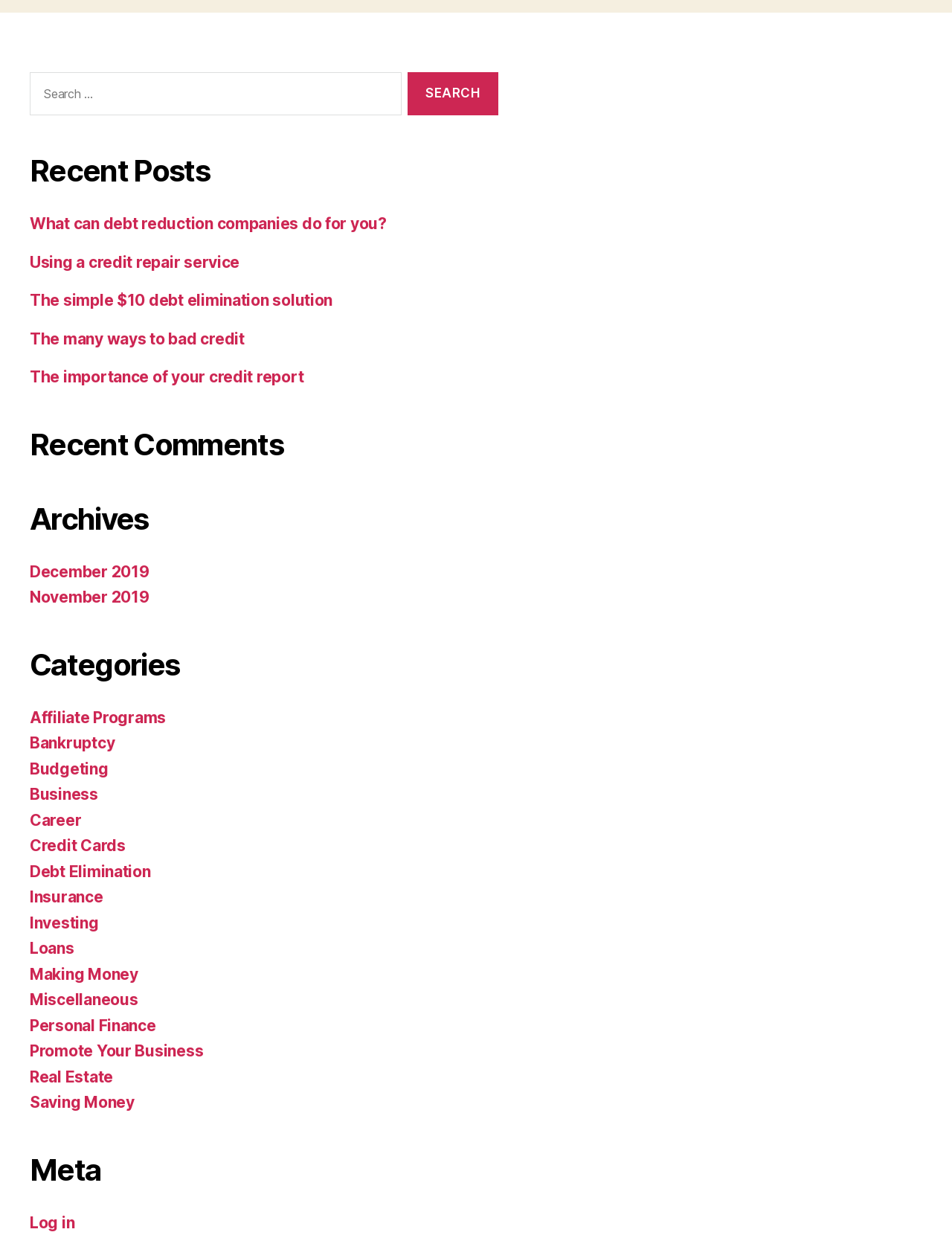Kindly determine the bounding box coordinates for the area that needs to be clicked to execute this instruction: "Log in to the website".

[0.031, 0.982, 0.078, 0.997]